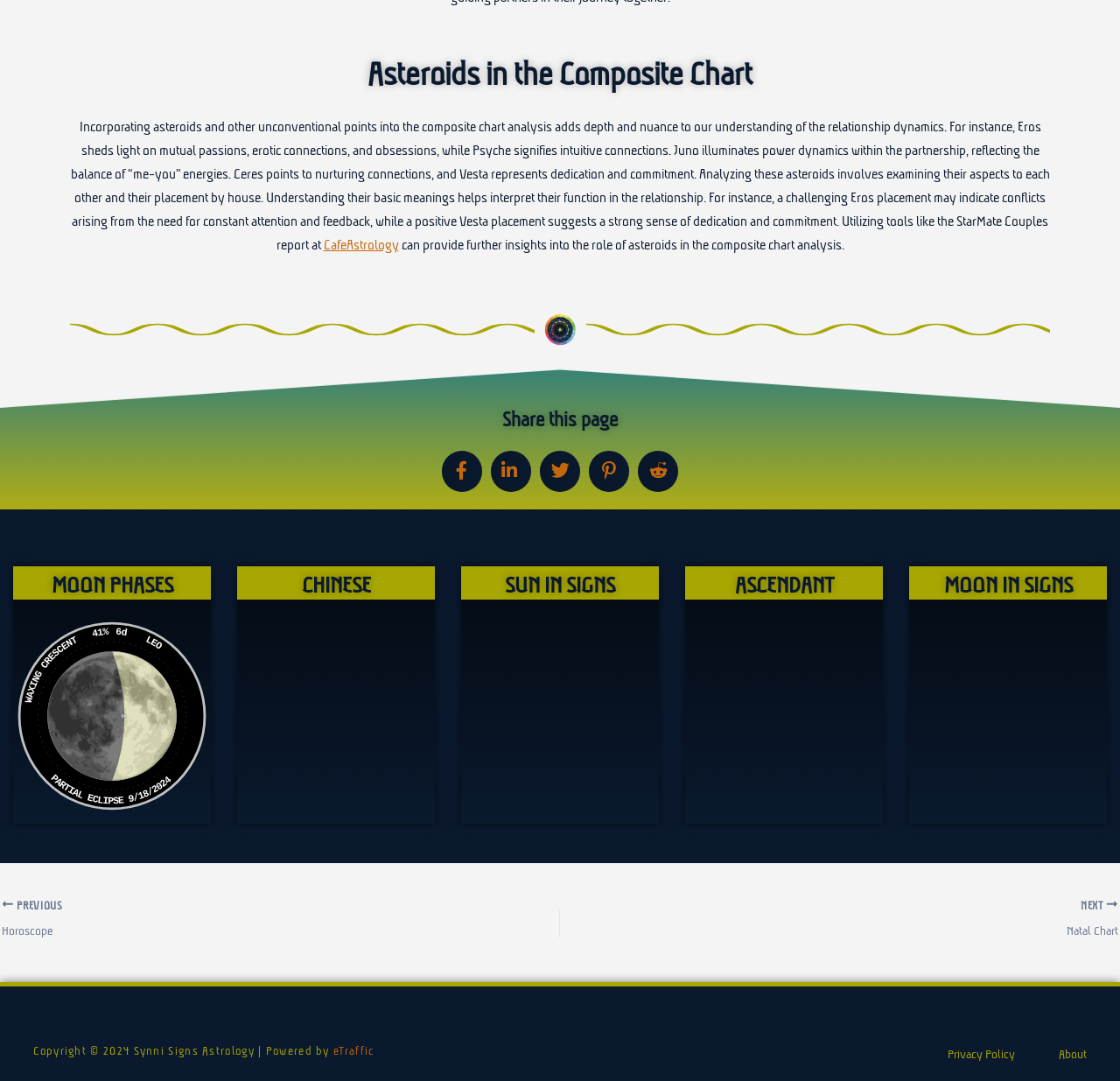What is the topic of the webpage?
Could you give a comprehensive explanation in response to this question?

Based on the heading 'Asteroids in the Composite Chart' and the content of the webpage, it appears that the topic of the webpage is about incorporating asteroids into the composite chart analysis in astrology.